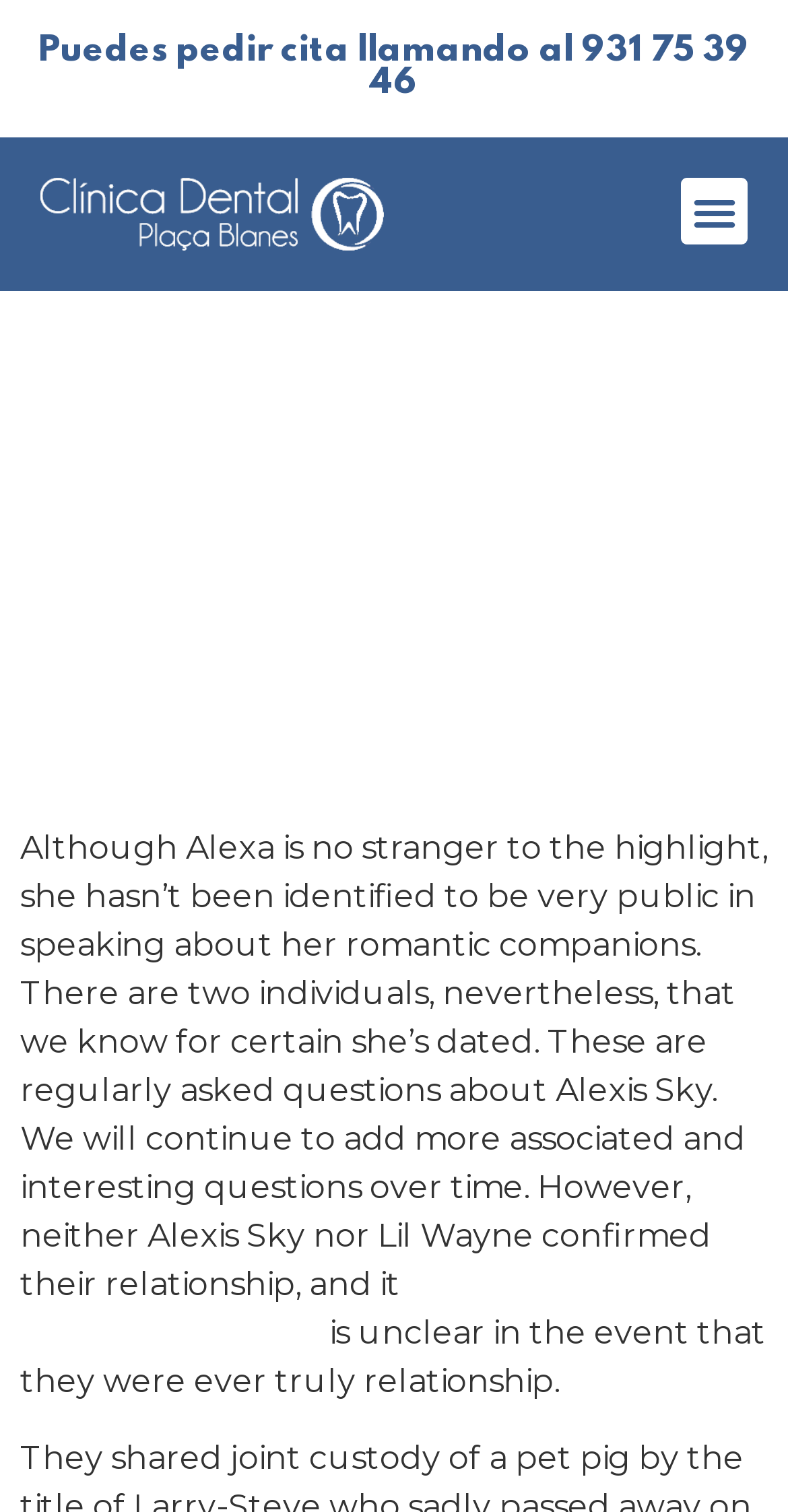What is the language of the text at the top of the page?
Could you answer the question with a detailed and thorough explanation?

The text at the top of the page reads 'Puedes pedir cita llamando al 931 75 39 46', which is in Spanish, indicating that the language of the text is Spanish.